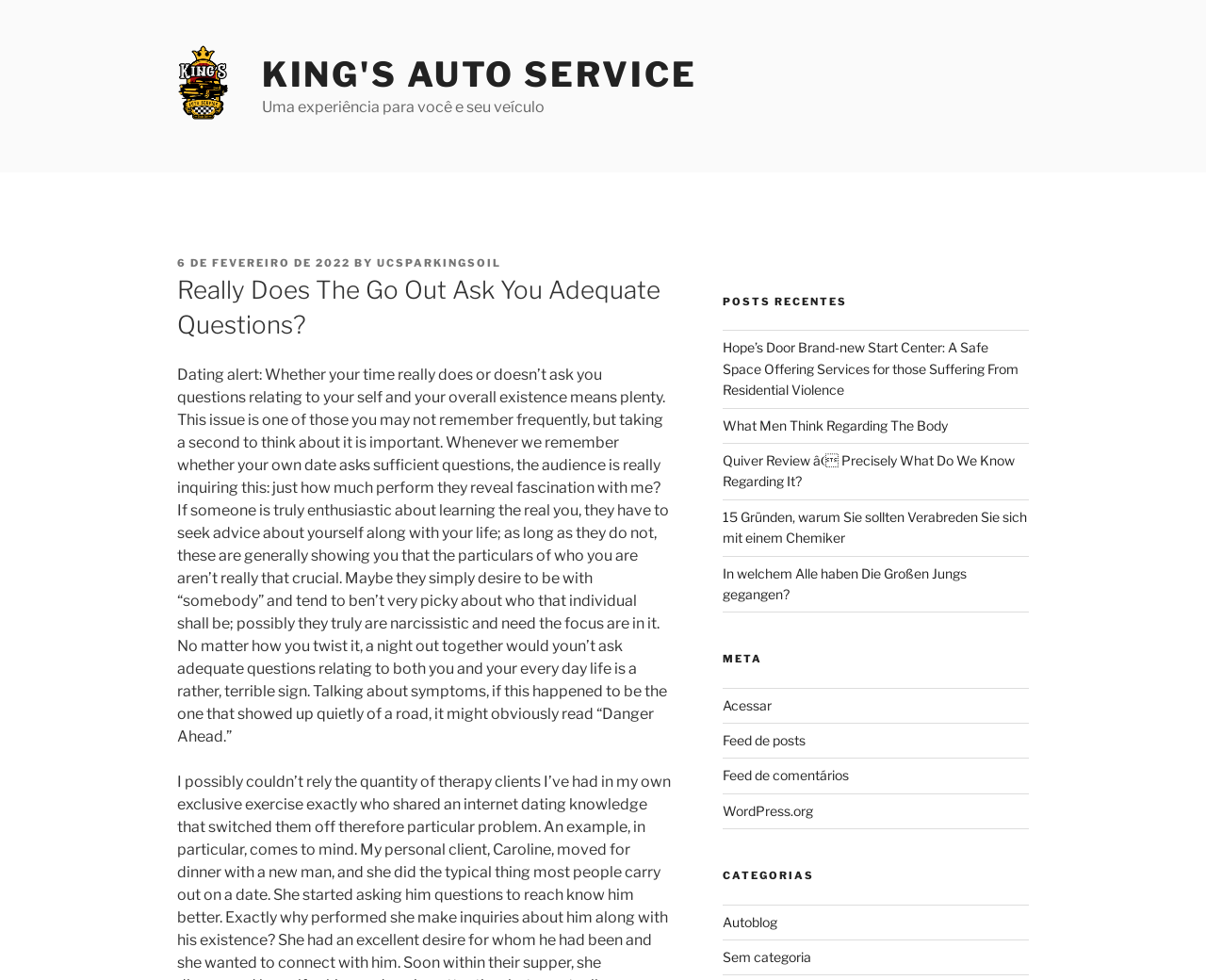What is the category of the post 'Hope’s Door Brand new Start Center: A Safe Space Offering Services for those Suffering From Residential Violence'?
Make sure to answer the question with a detailed and comprehensive explanation.

The category of the post 'Hope’s Door Brand new Start Center: A Safe Space Offering Services for those Suffering From Residential Violence' is not specified in the webpage, but it is listed under the 'POSTS RECENTES' section.